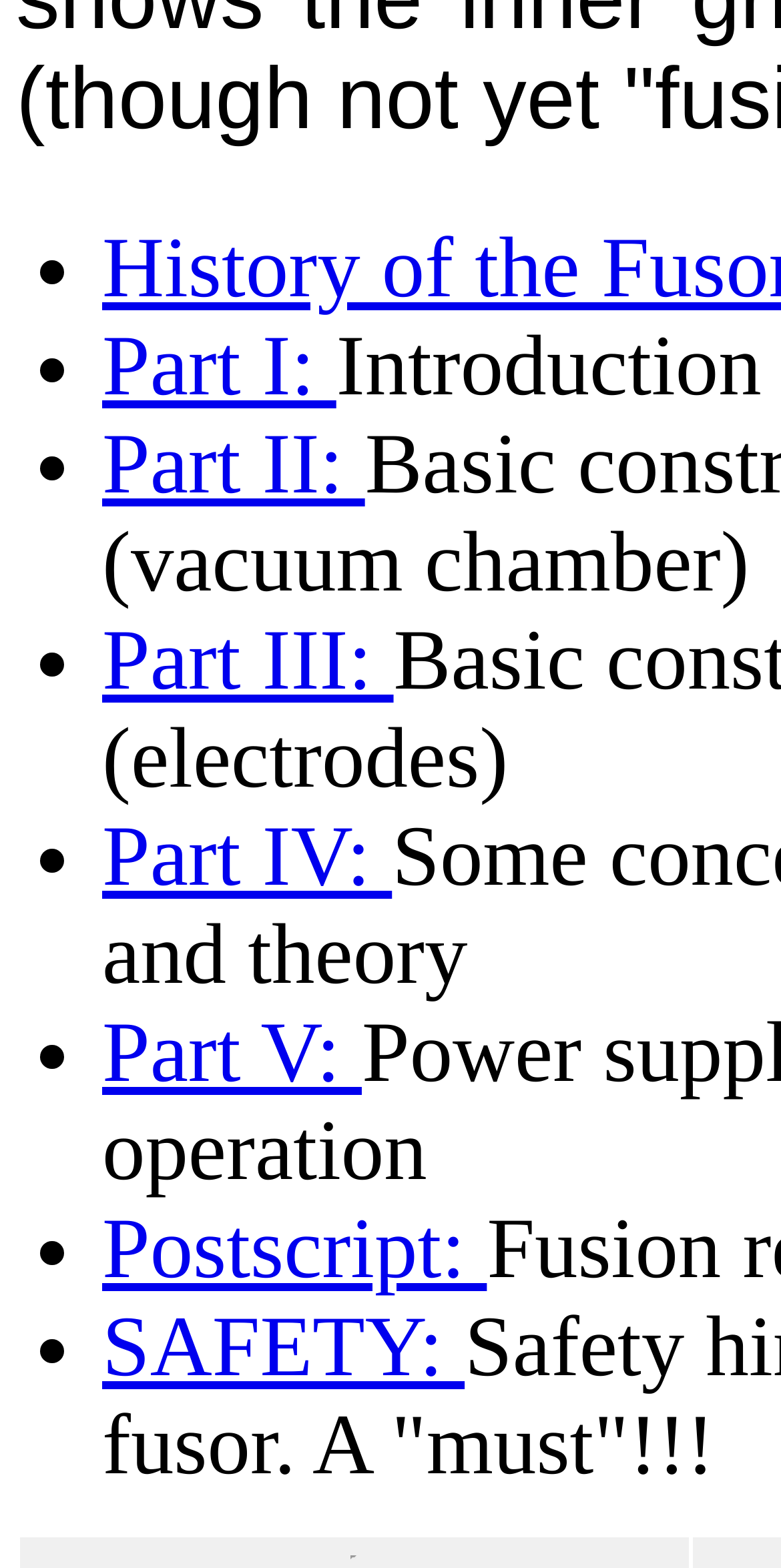What is the last part of the content?
Based on the image, respond with a single word or phrase.

Postscript